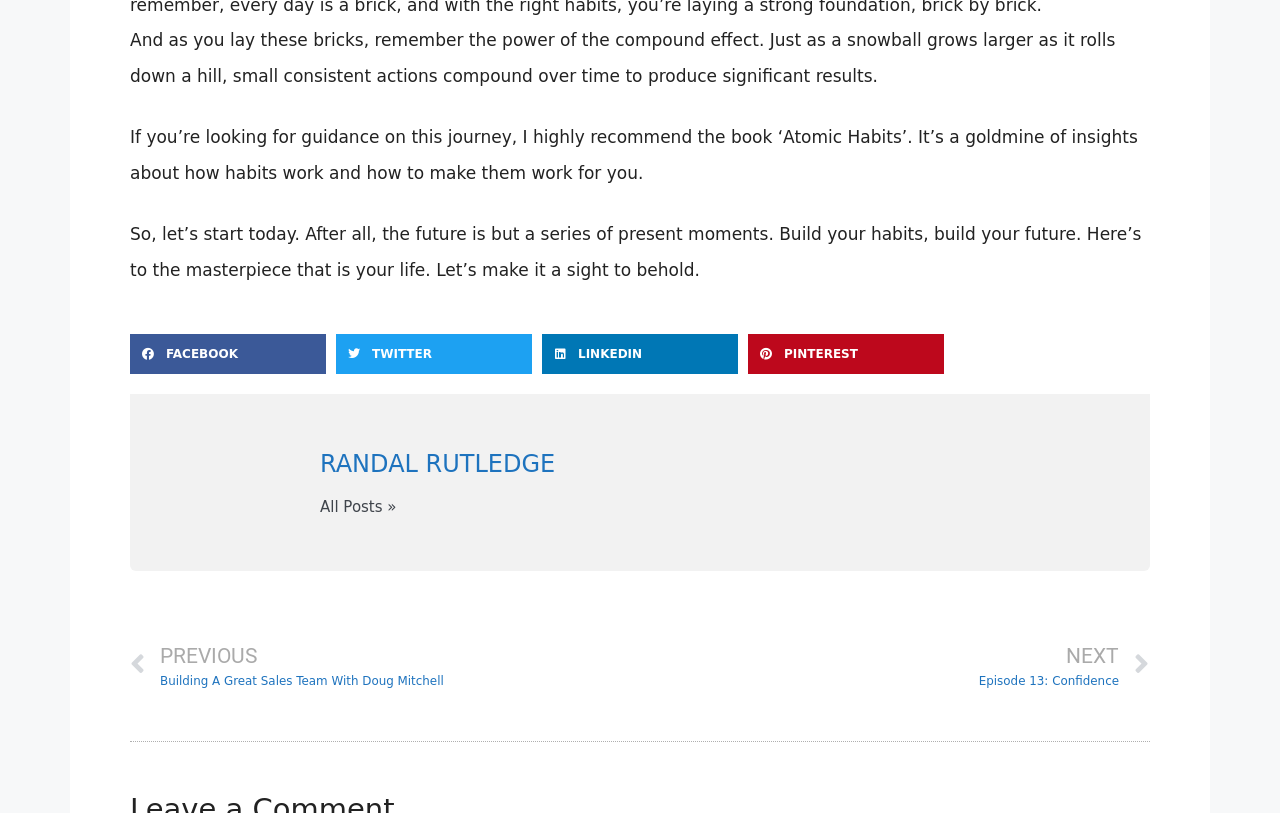How many links are there at the bottom of the page?
Based on the screenshot, provide a one-word or short-phrase response.

3